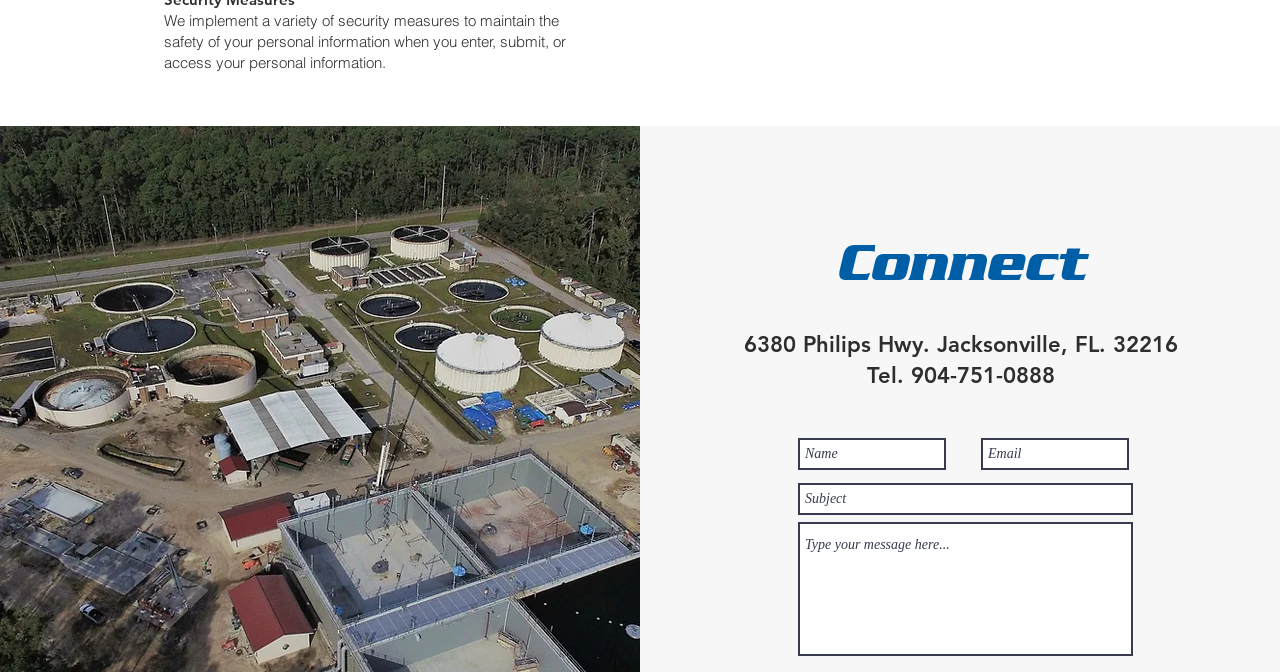What is the purpose of the security measures?
Provide an in-depth answer to the question, covering all aspects.

I read the static text element that explains the purpose of the security measures, which is to 'maintain the safety of your personal information when you enter, submit, or access your personal information'.